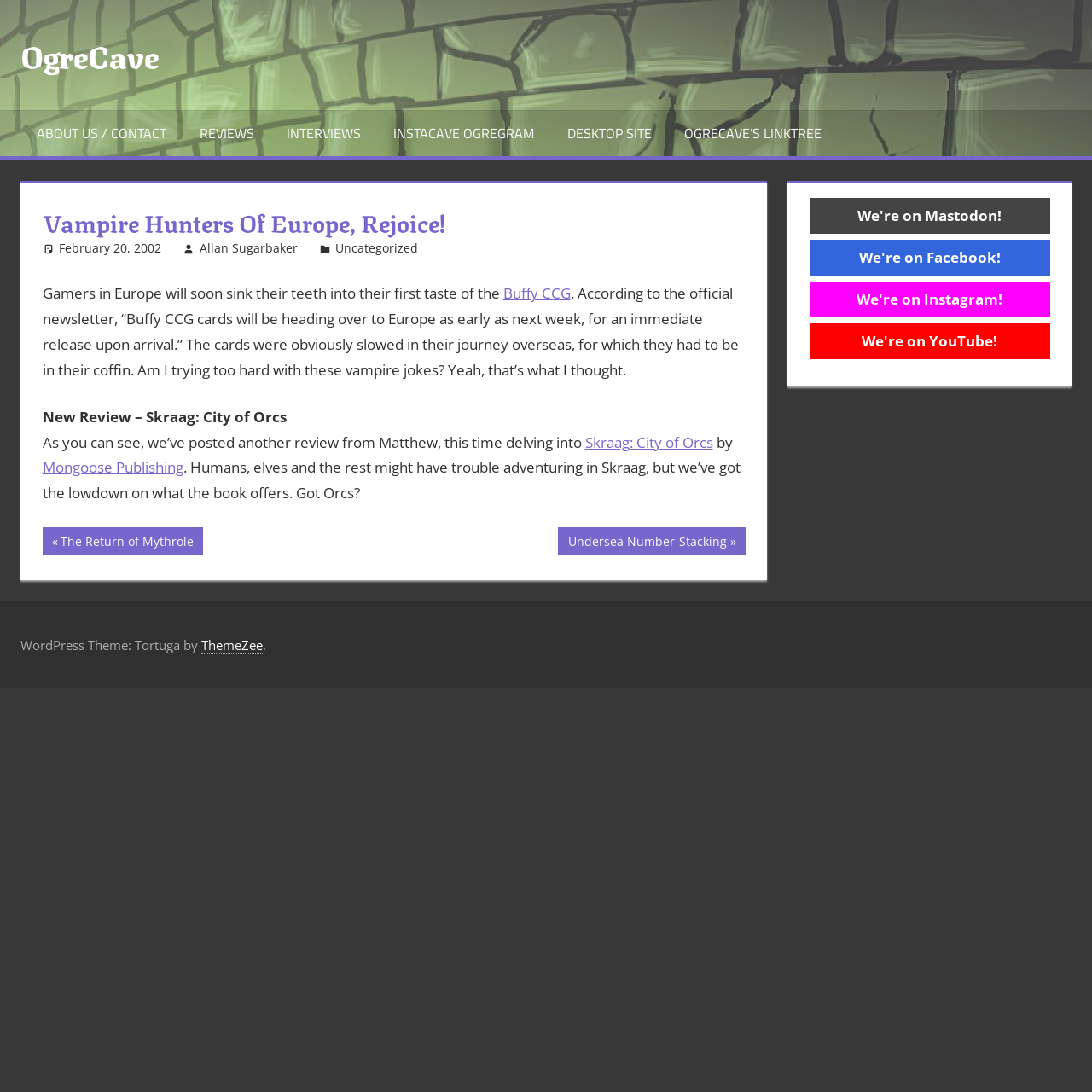Answer the question using only a single word or phrase: 
Who is the author of the article?

Allan Sugarbaker